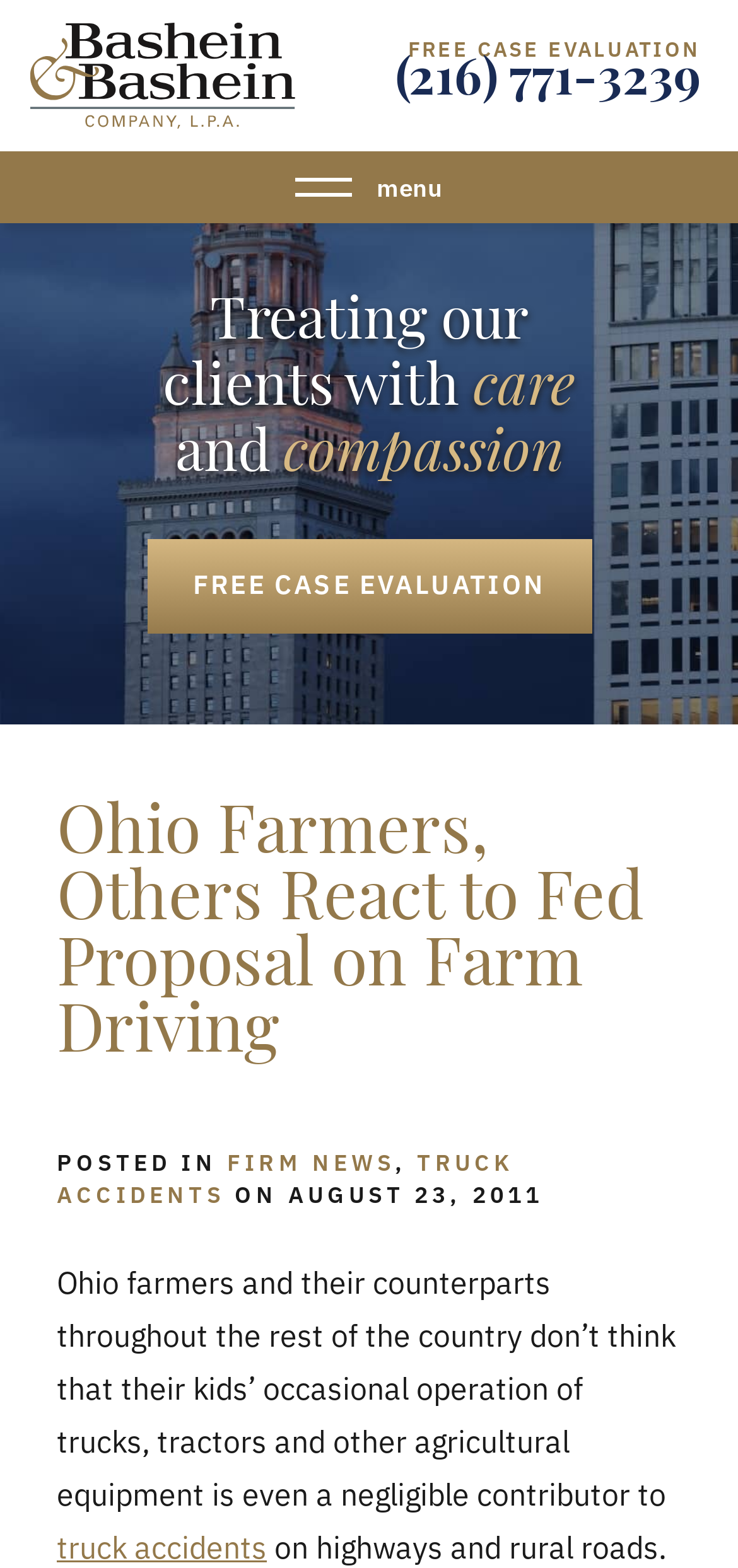Specify the bounding box coordinates of the area to click in order to execute this command: 'Open the menu'. The coordinates should consist of four float numbers ranging from 0 to 1, and should be formatted as [left, top, right, bottom].

[0.0, 0.097, 1.0, 0.142]